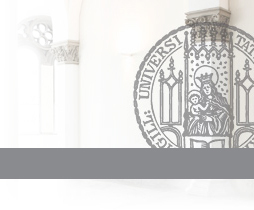What style of elements surround the central figure?
Please give a well-detailed answer to the question.

The stylized elements surrounding the central figure are identified as Gothic, characterized by pointed arches and columns, which reflect a rich heritage associated with institutions of higher learning and add to the overall sense of tradition and sophistication.